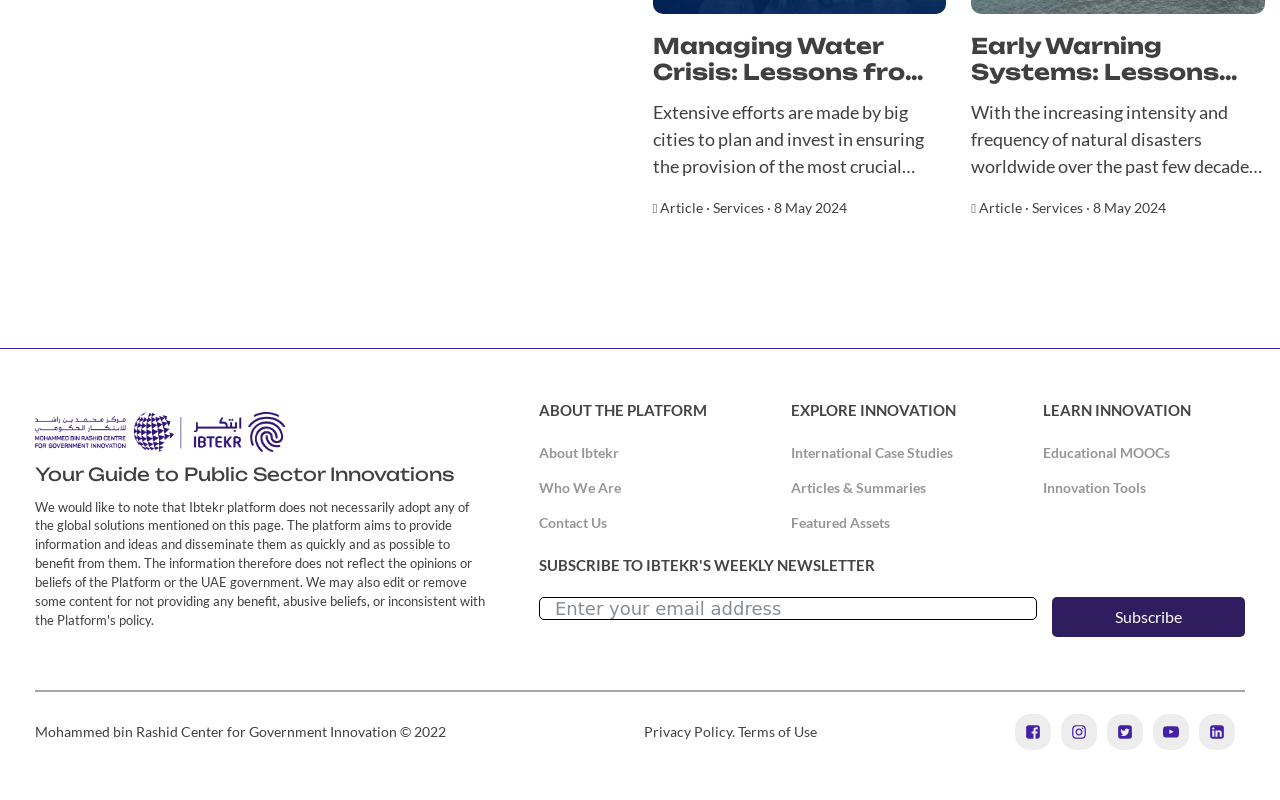Based on the element description: "Articles & Summaries", identify the UI element and provide its bounding box coordinates. Use four float numbers between 0 and 1, [left, top, right, bottom].

[0.618, 0.597, 0.723, 0.624]